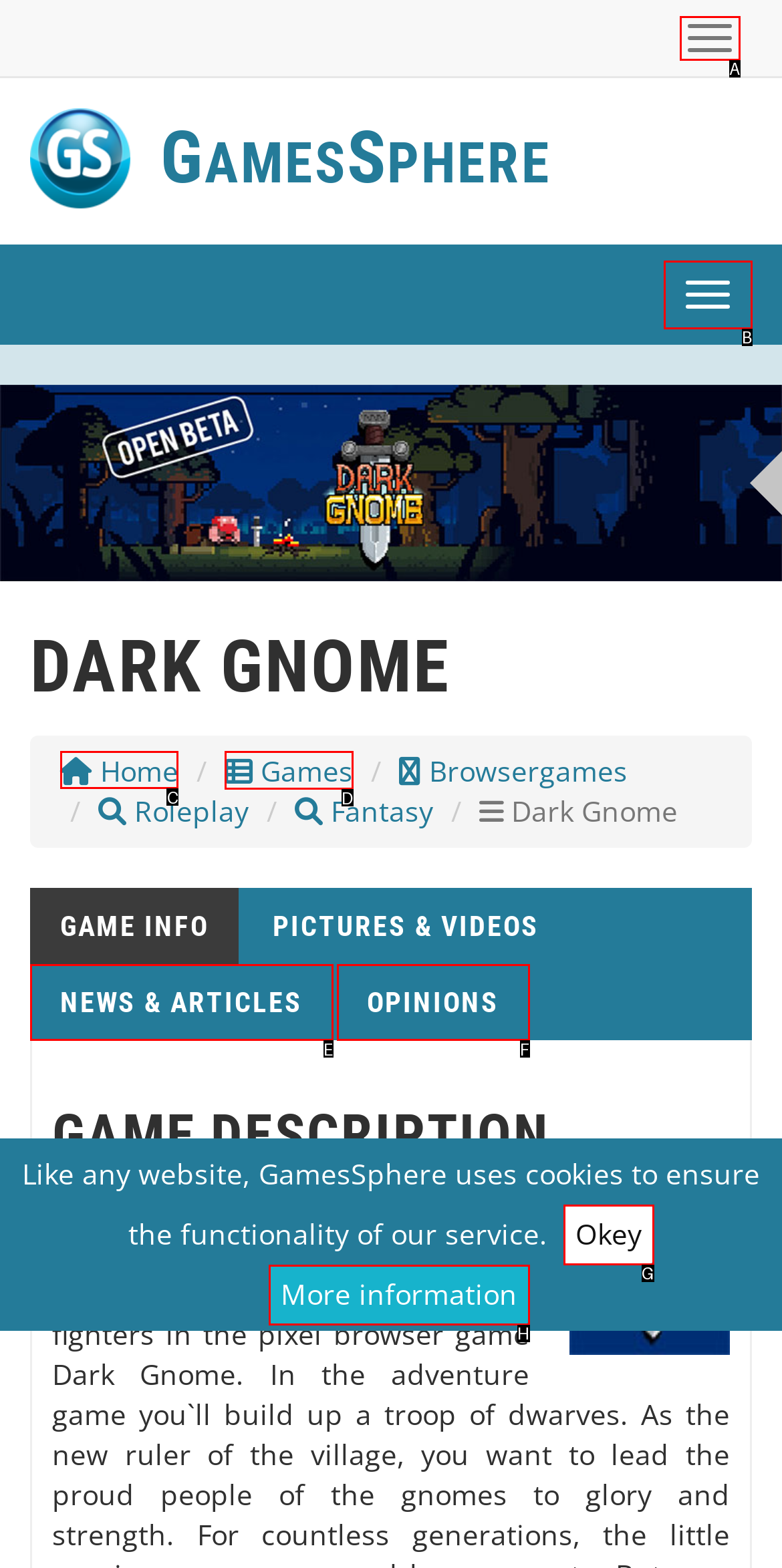Select the appropriate HTML element that needs to be clicked to execute the following task: go to home page. Respond with the letter of the option.

C